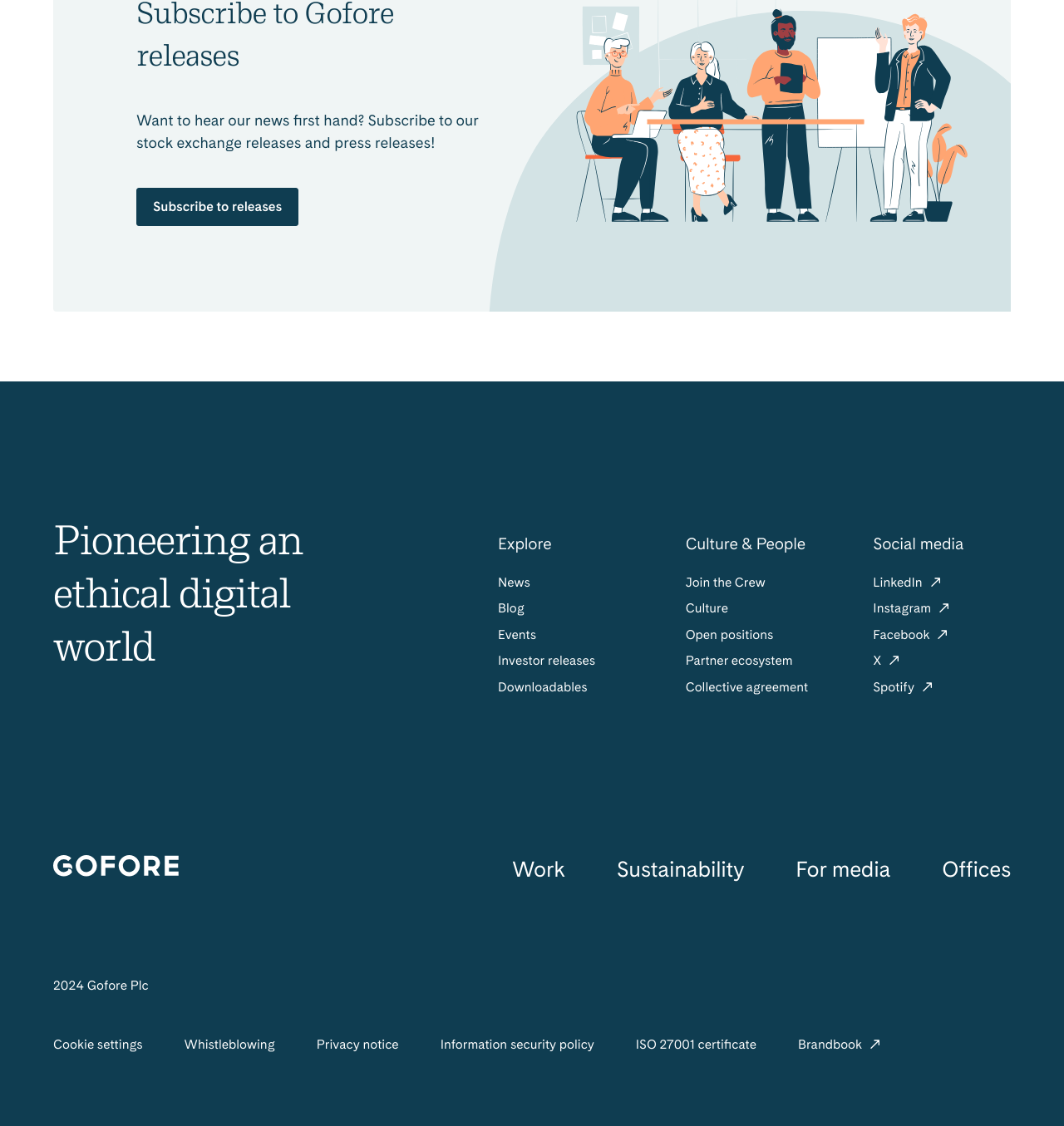What is the text of the first heading?
Look at the image and answer the question with a single word or phrase.

Pioneering an ethical digital world